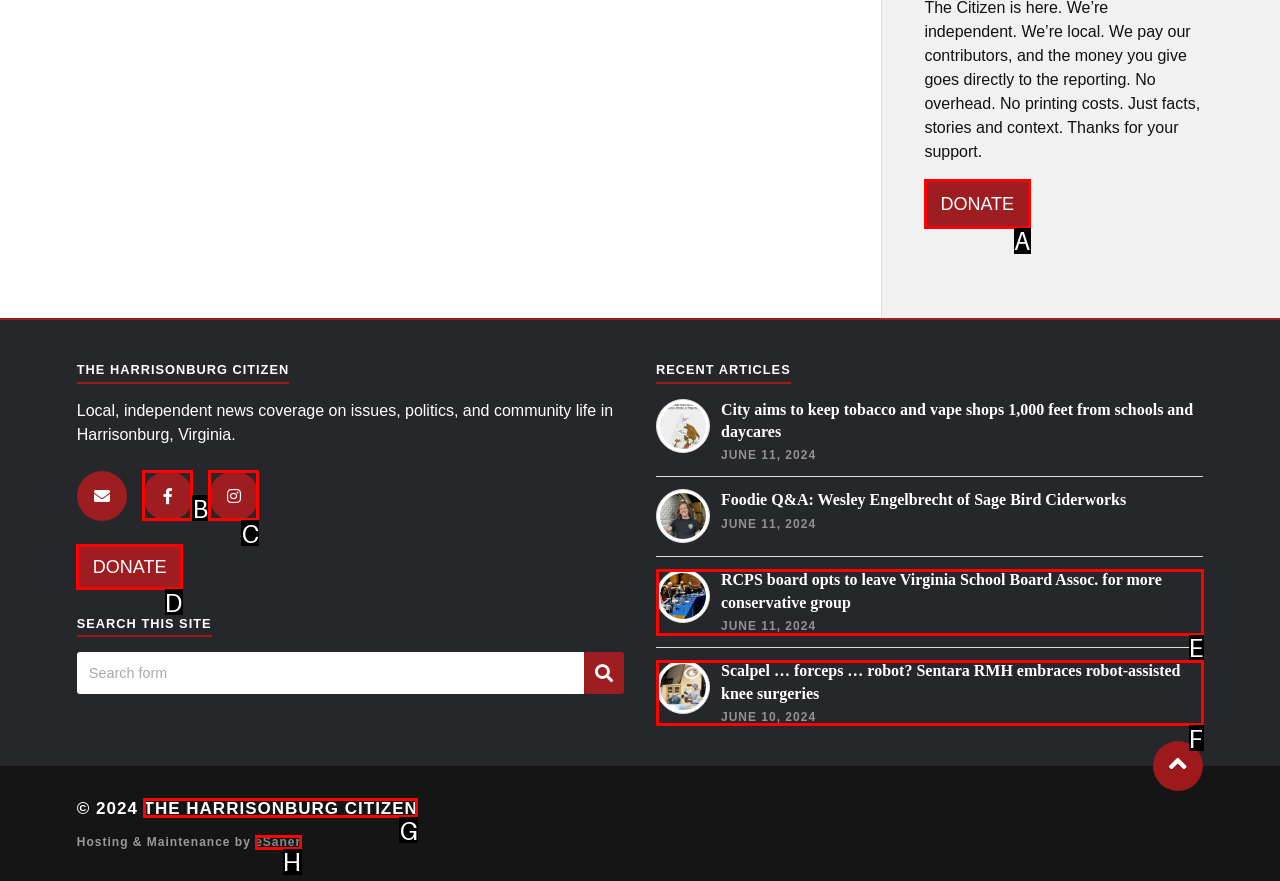Given the instruction: Donate to the Harrisonburg Citizen, which HTML element should you click on?
Answer with the letter that corresponds to the correct option from the choices available.

A